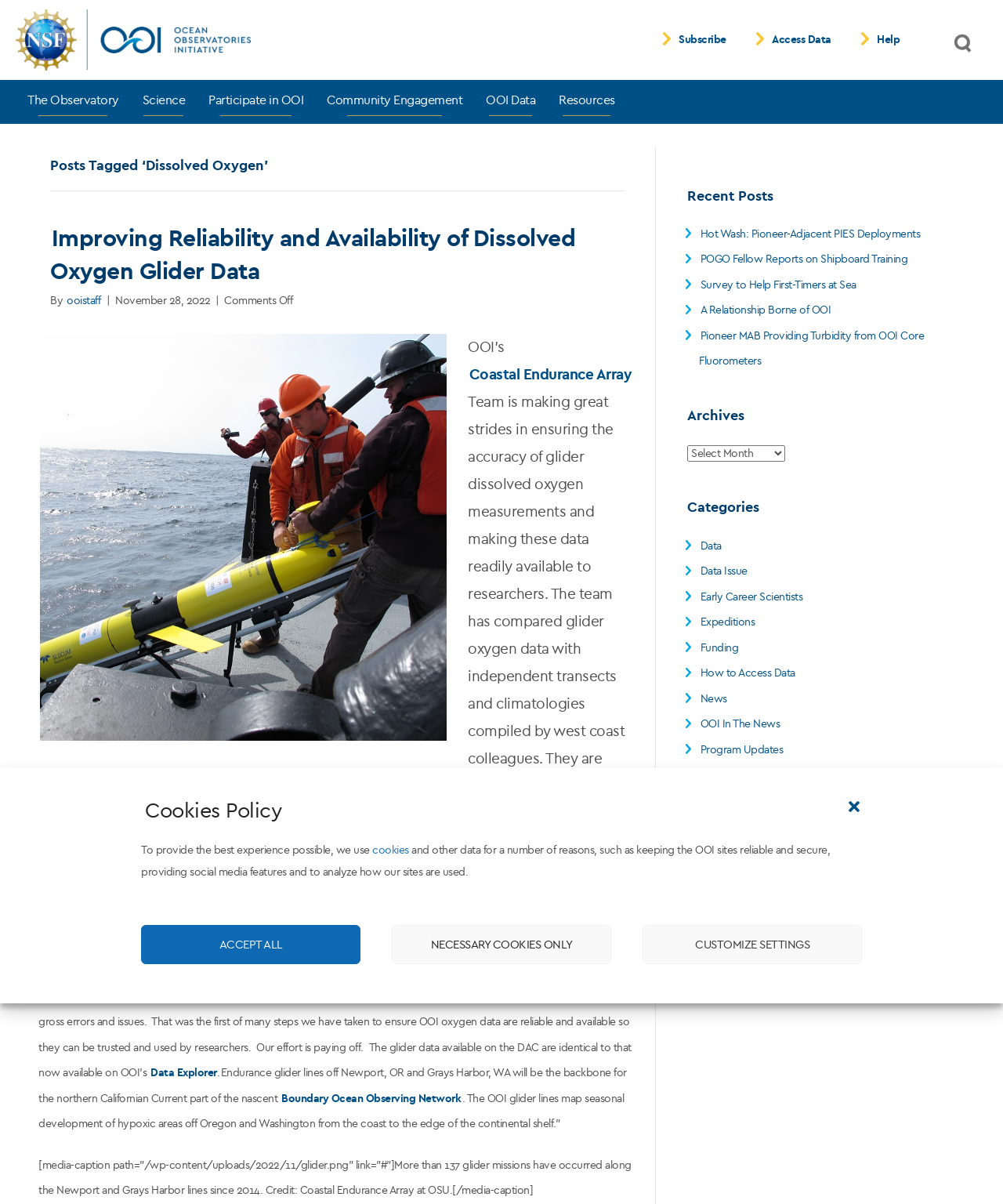What is the name of the university mentioned in the article?
Please provide a detailed answer to the question.

The name of the university can be found in the article on the webpage, which mentions 'Professor at Oregon State University' in the quote by Ed Dever, Principal Investigator of the Coastal Endurance Array.